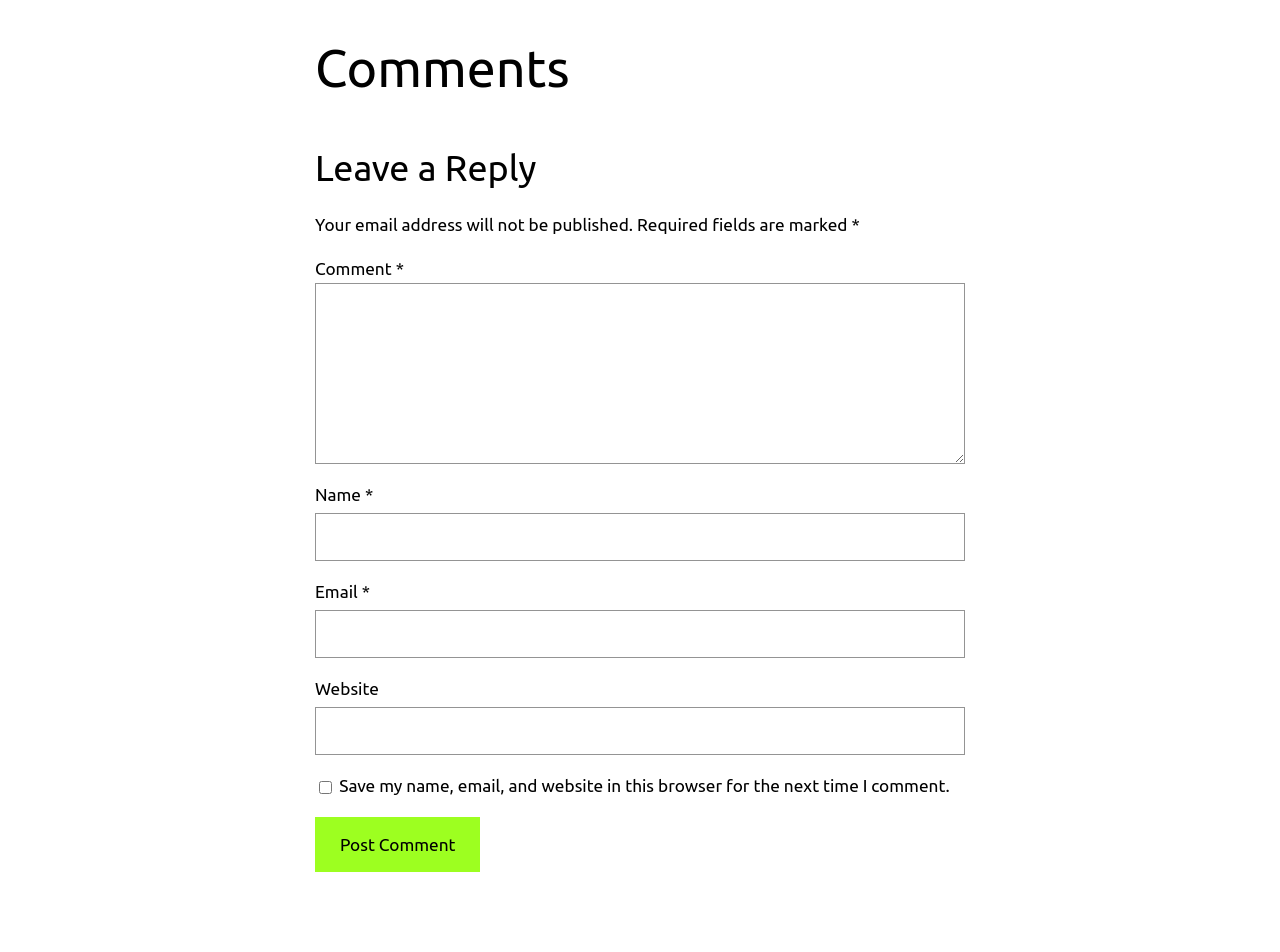What is the purpose of this webpage?
Observe the image and answer the question with a one-word or short phrase response.

Leave a comment